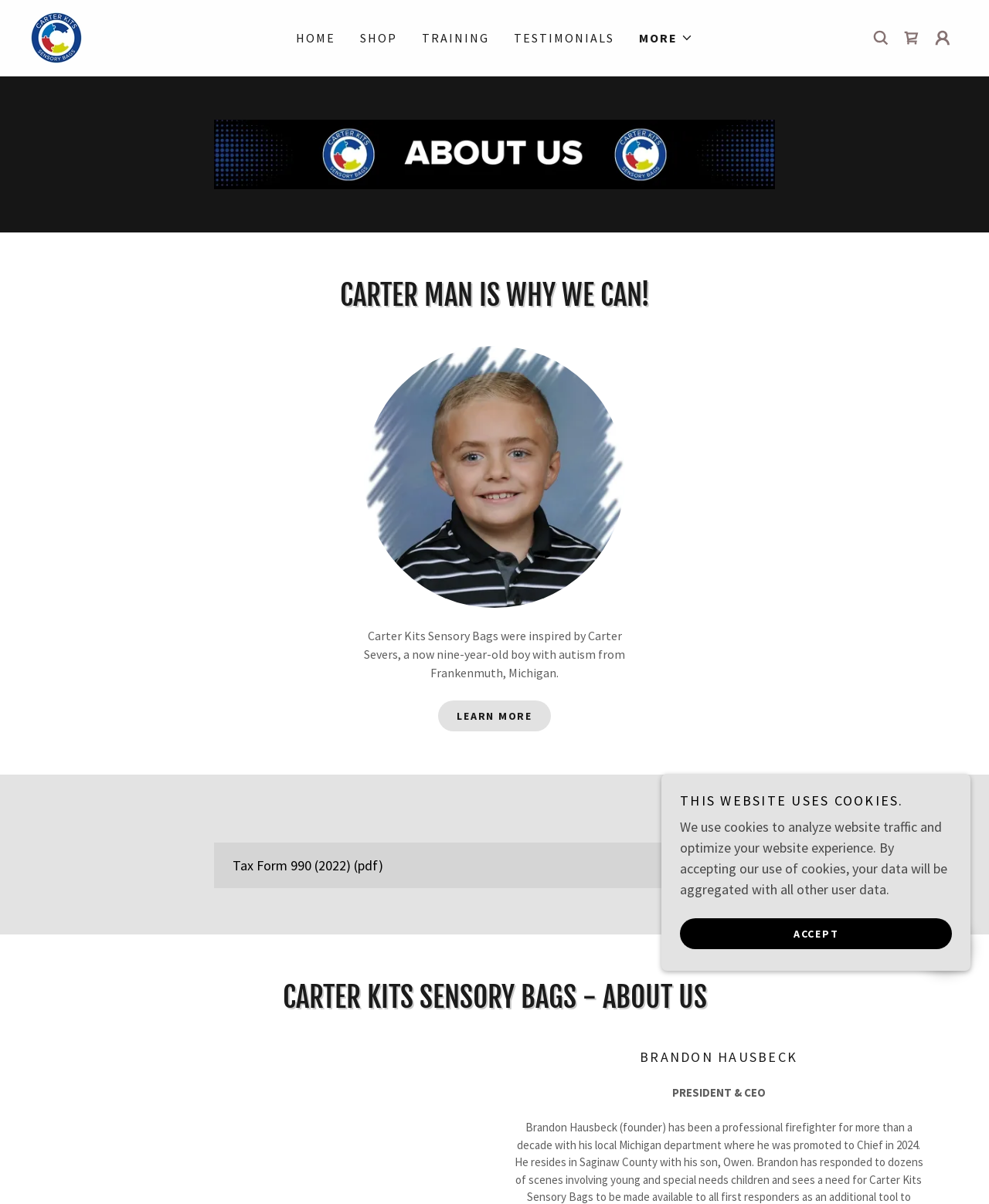What is the topic of the webpage?
Answer briefly with a single word or phrase based on the image.

Sensory Bags